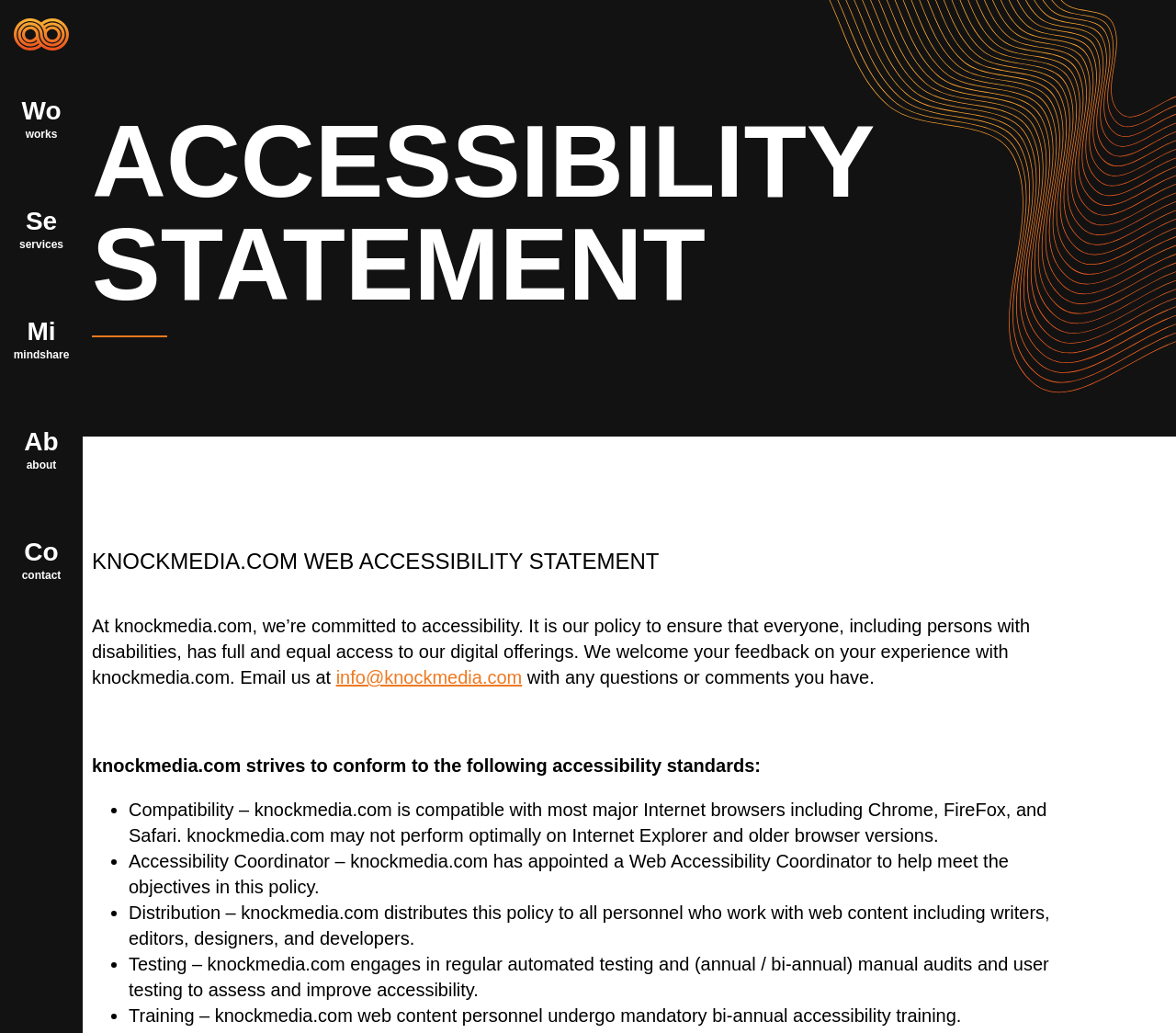What is the name of the company?
Please provide a full and detailed response to the question.

The company name can be inferred from the logo link at the top left corner of the webpage, which is labeled as 'KnockMedia logo'.